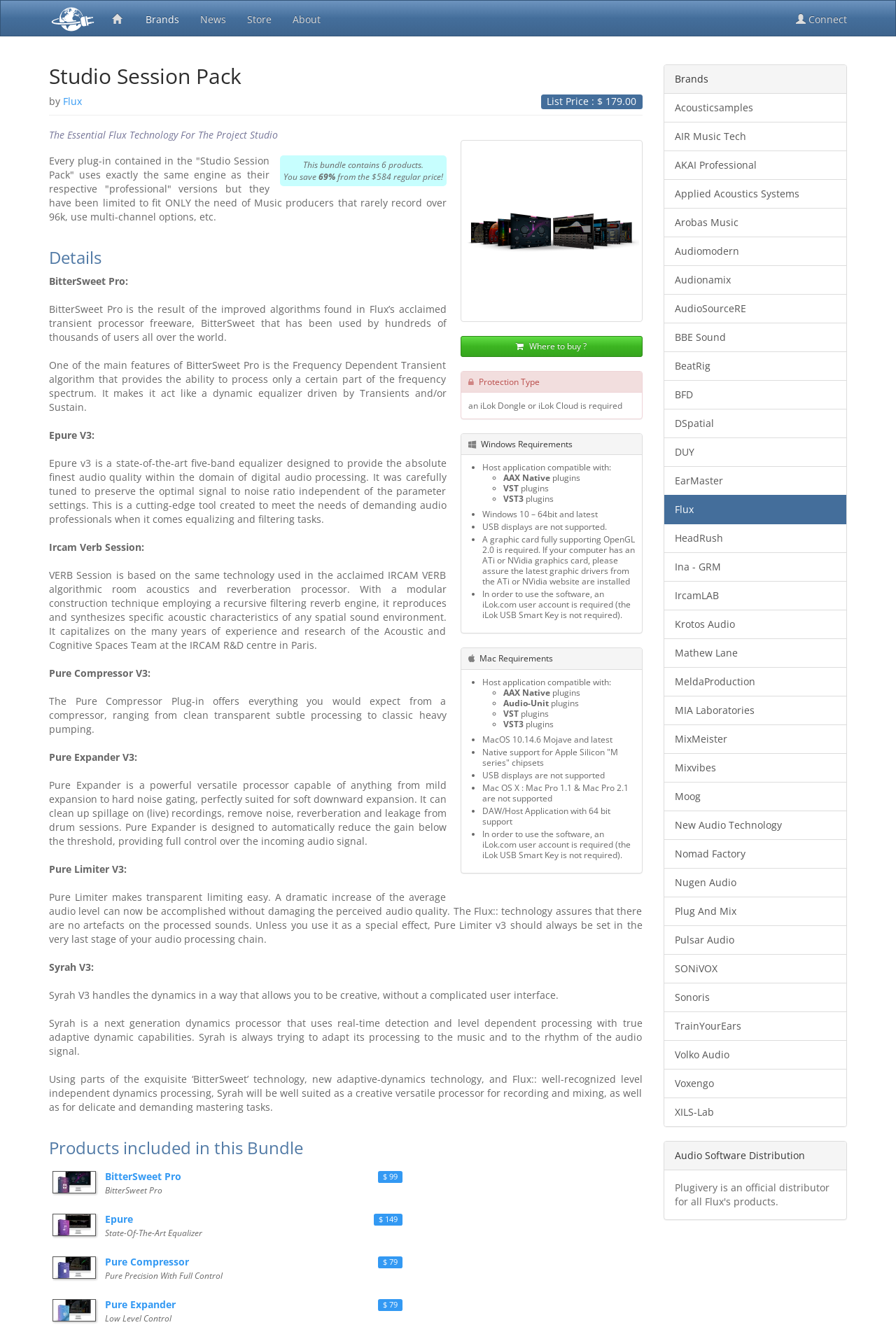Identify the bounding box of the UI element that matches this description: "Arobas Music".

[0.741, 0.157, 0.945, 0.179]